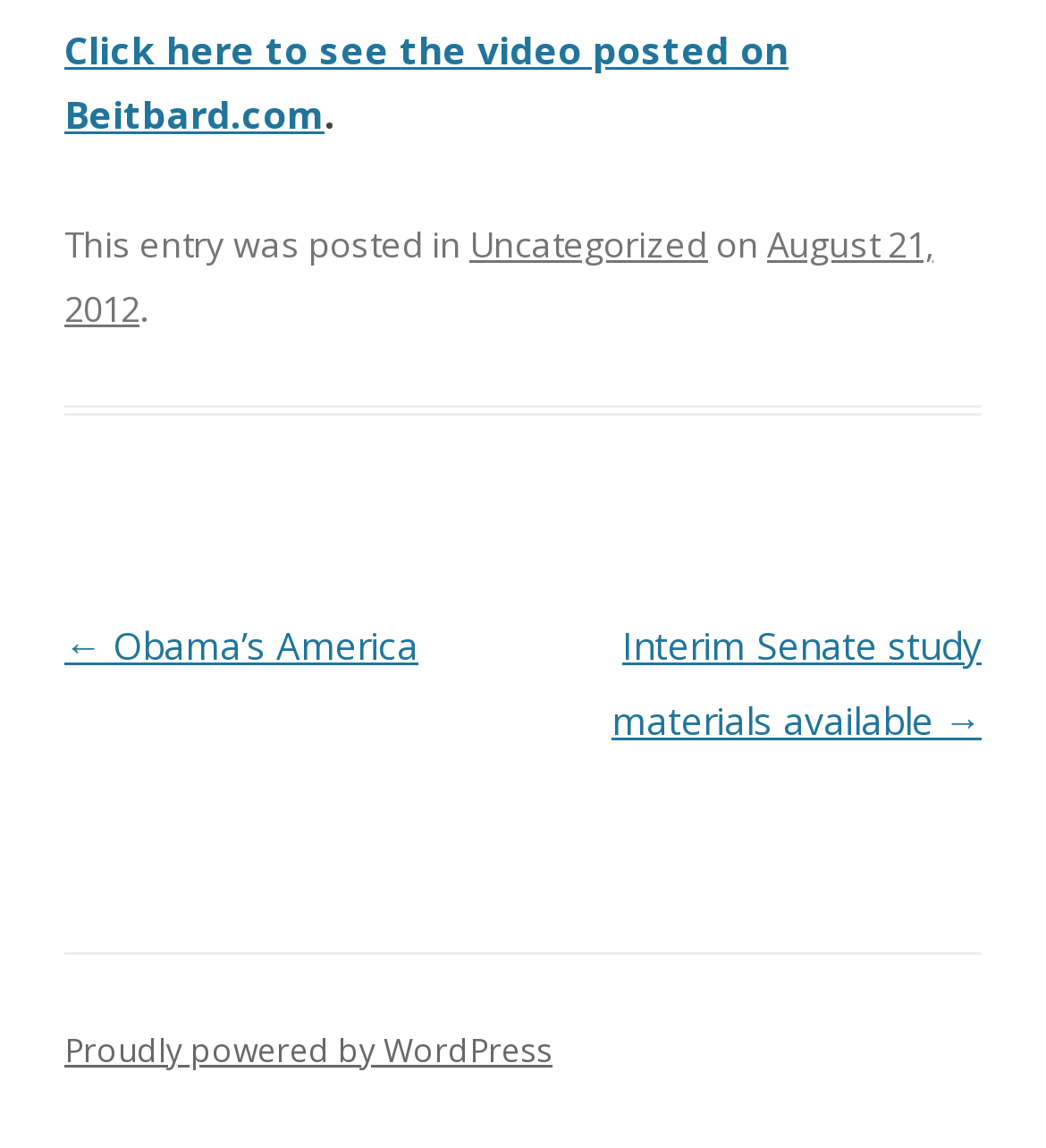How many sections are available in the footer?
Based on the visual content, answer with a single word or a brief phrase.

2